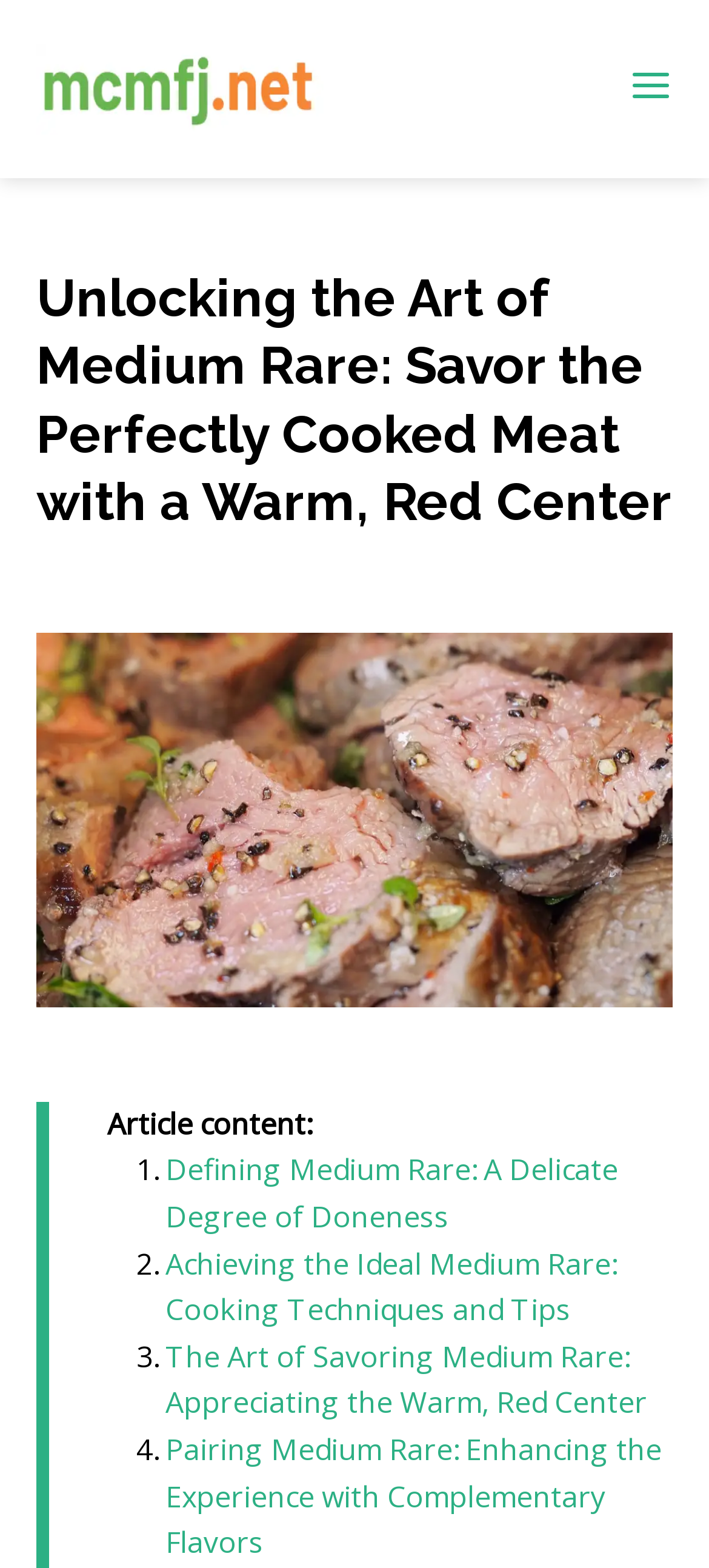Can you find and generate the webpage's heading?

Unlocking the Art of Medium Rare: Savor the Perfectly Cooked Meat with a Warm, Red Center